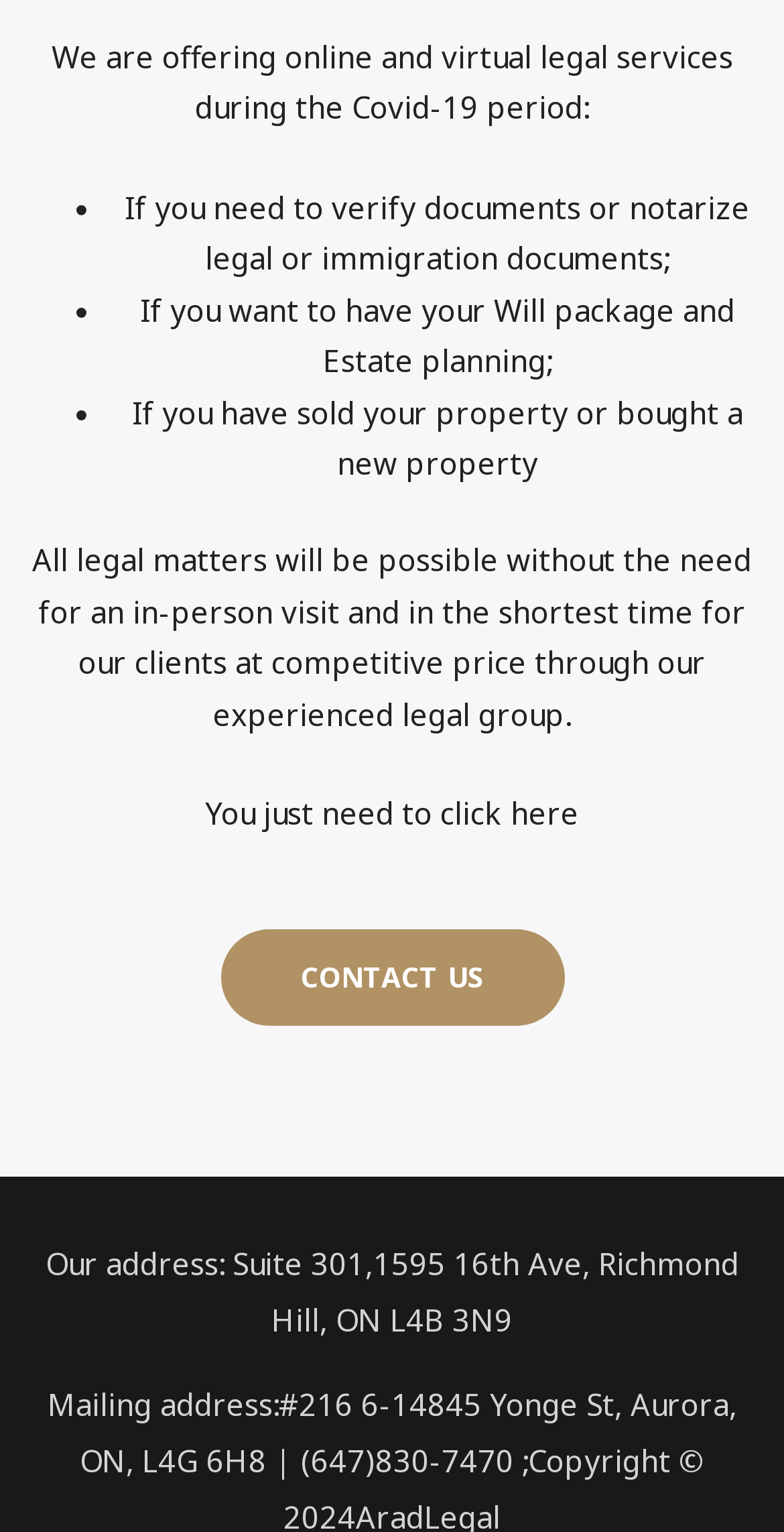What is the benefit of using the legal group's services?
Please analyze the image and answer the question with as much detail as possible.

The webpage mentions that all legal matters will be possible without the need for an in-person visit and in the shortest time for clients at competitive prices through their experienced legal group, which suggests that the benefit of using their services is getting things done quickly and at a competitive price.